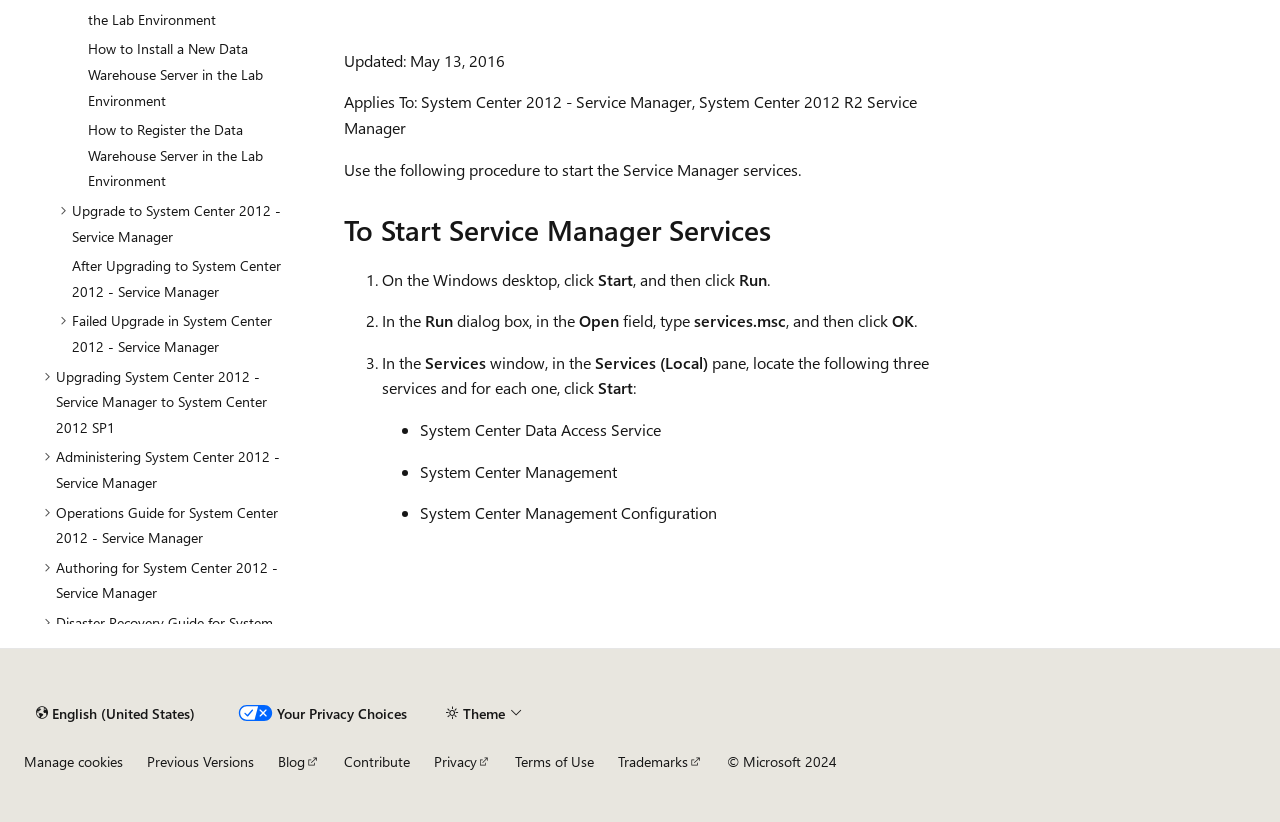Provide the bounding box coordinates for the UI element that is described by this text: "English (United States)". The coordinates should be in the form of four float numbers between 0 and 1: [left, top, right, bottom].

[0.019, 0.848, 0.162, 0.887]